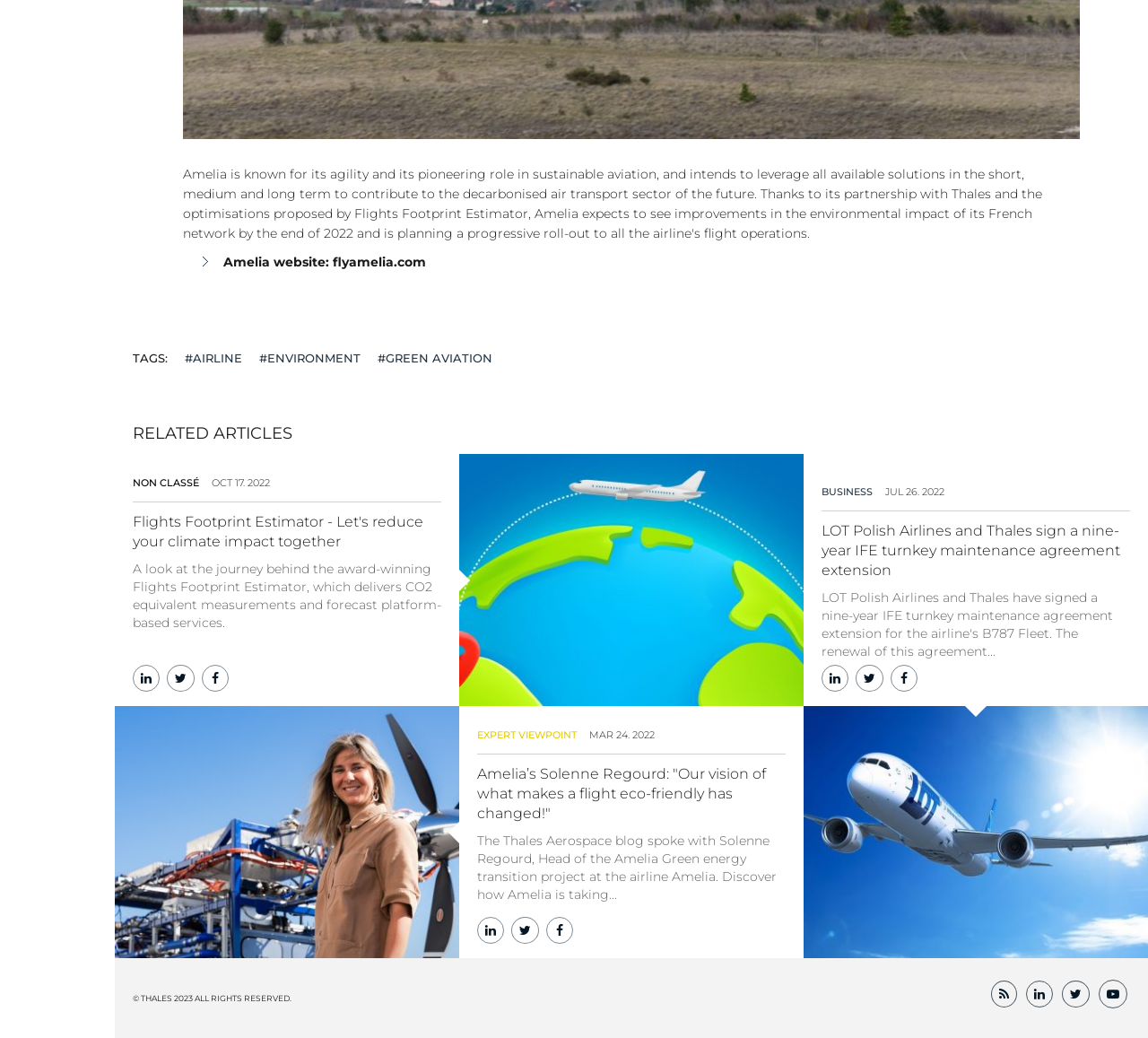Indicate the bounding box coordinates of the element that must be clicked to execute the instruction: "Read article about Flights Footprint Estimator". The coordinates should be given as four float numbers between 0 and 1, i.e., [left, top, right, bottom].

[0.116, 0.493, 0.384, 0.531]